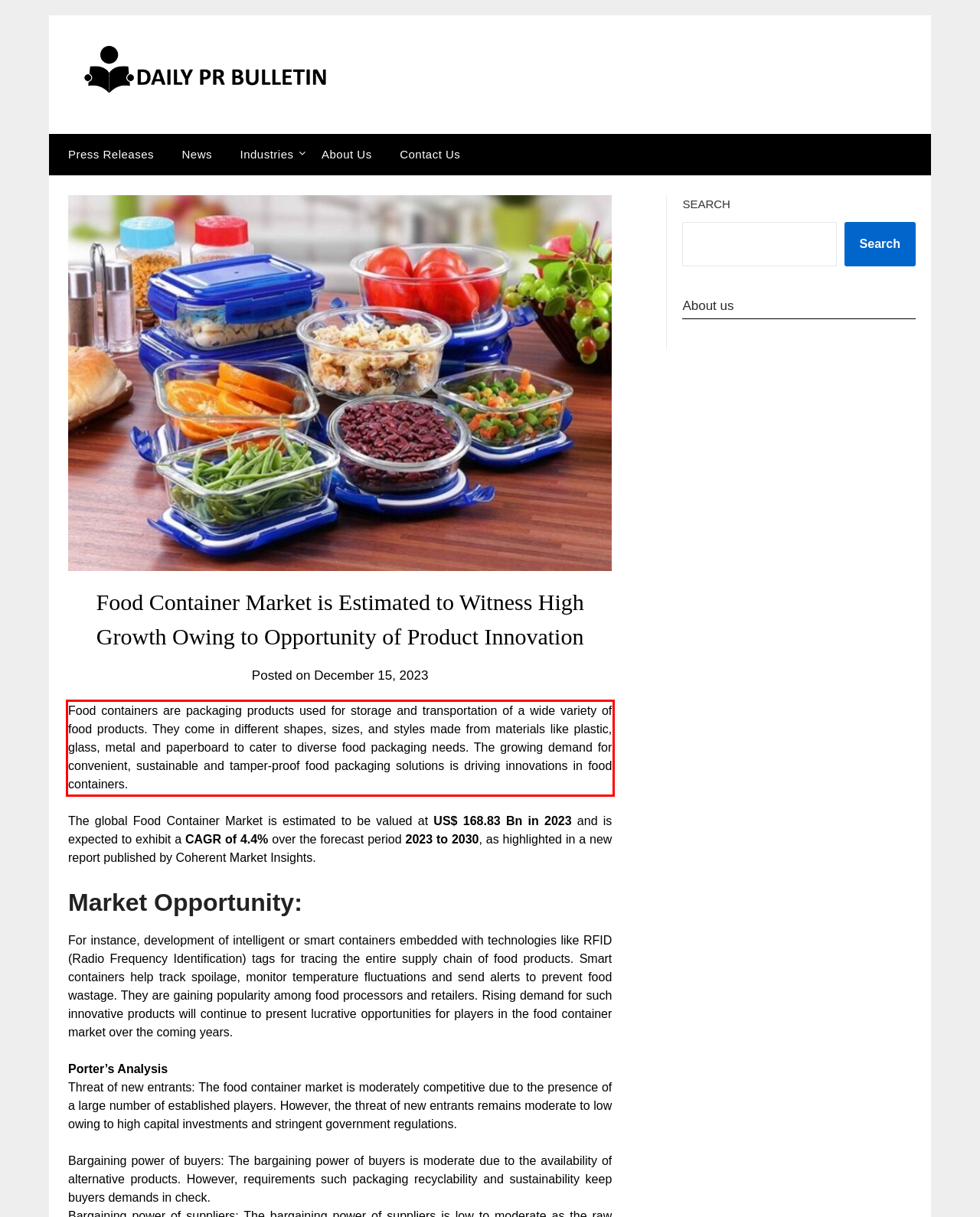Please extract the text content within the red bounding box on the webpage screenshot using OCR.

Food containers are packaging products used for storage and transportation of a wide variety of food products. They come in different shapes, sizes, and styles made from materials like plastic, glass, metal and paperboard to cater to diverse food packaging needs. The growing demand for convenient, sustainable and tamper-proof food packaging solutions is driving innovations in food containers.